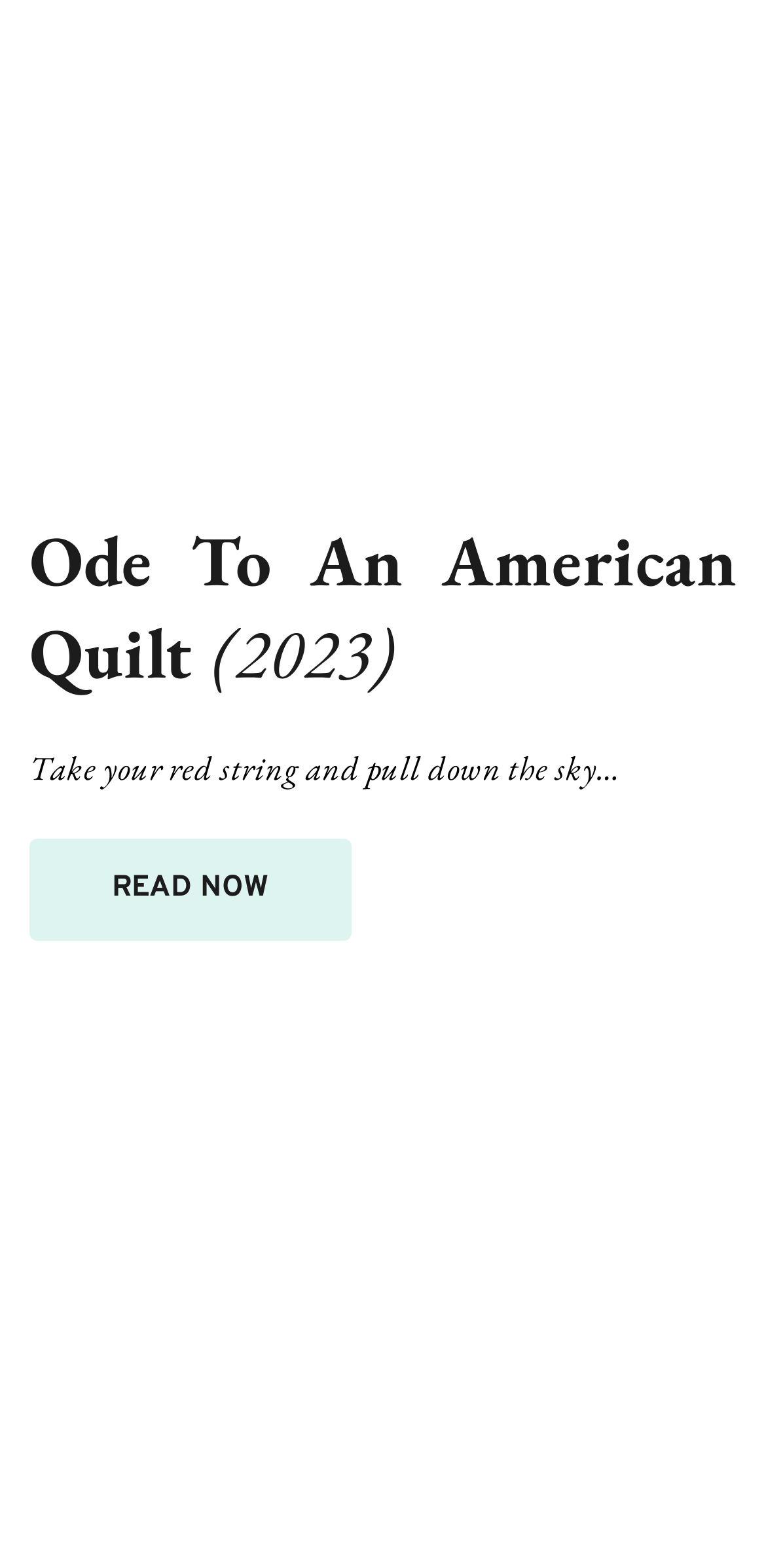How many poems are displayed on the webpage?
Using the visual information from the image, give a one-word or short-phrase answer.

2